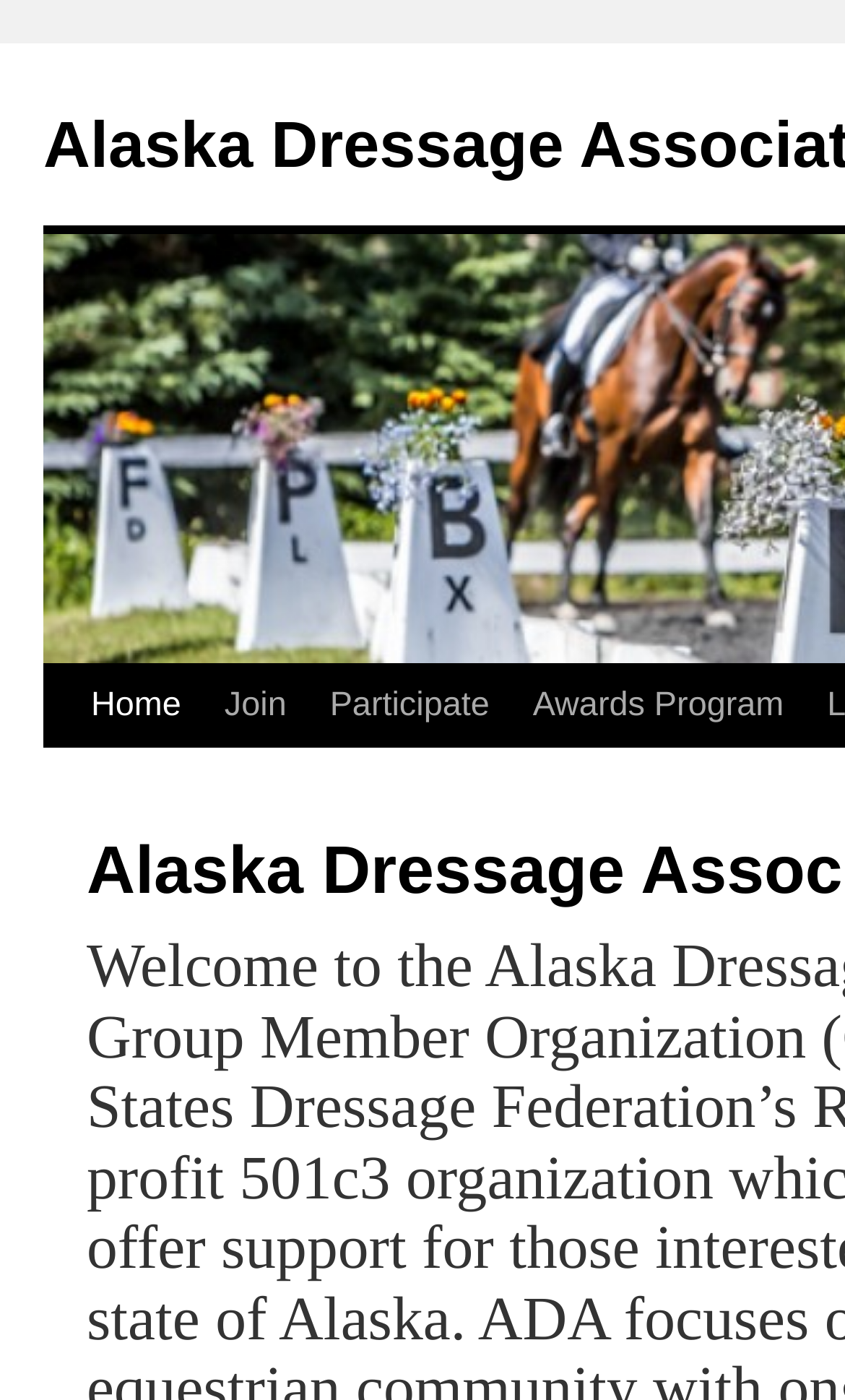Ascertain the bounding box coordinates for the UI element detailed here: "Join". The coordinates should be provided as [left, top, right, bottom] with each value being a float between 0 and 1.

[0.24, 0.475, 0.365, 0.534]